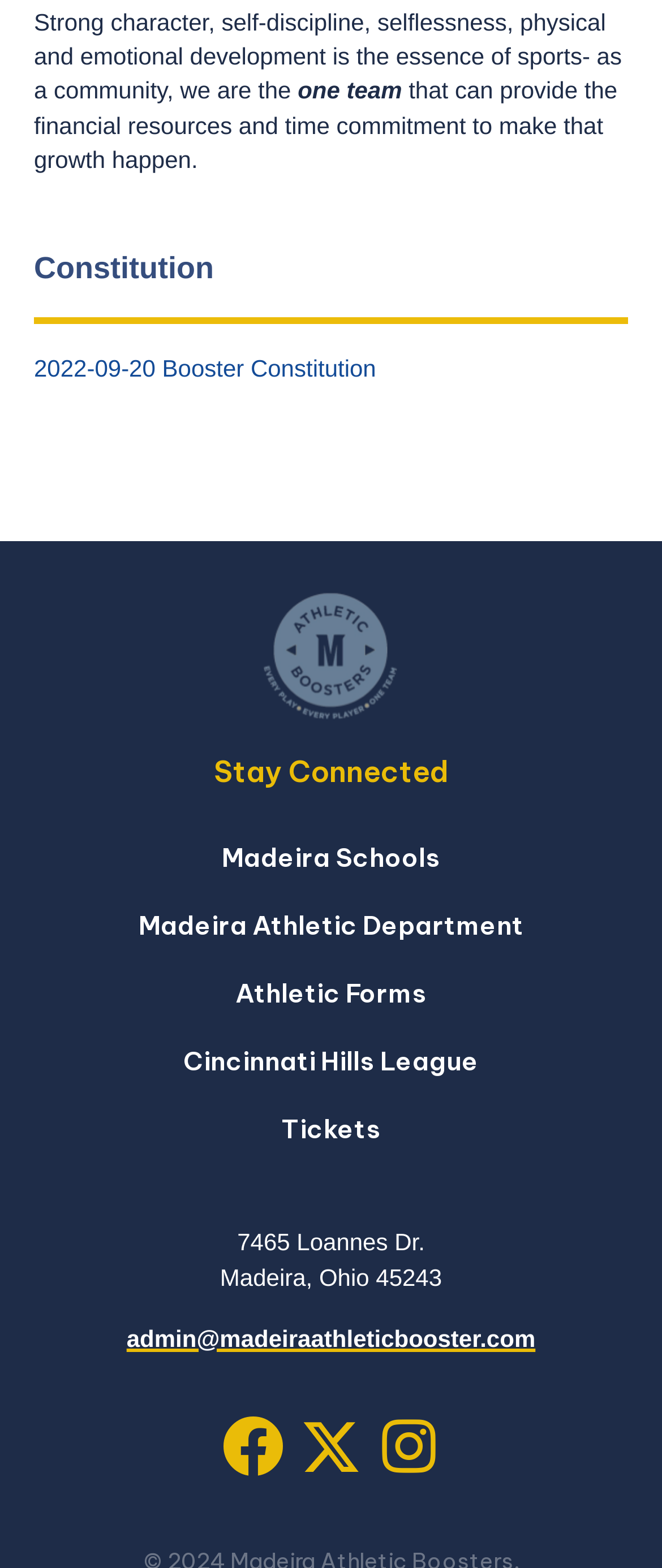What is the address of the athletic department?
From the image, respond using a single word or phrase.

7465 Loannes Dr., Madeira, Ohio 45243